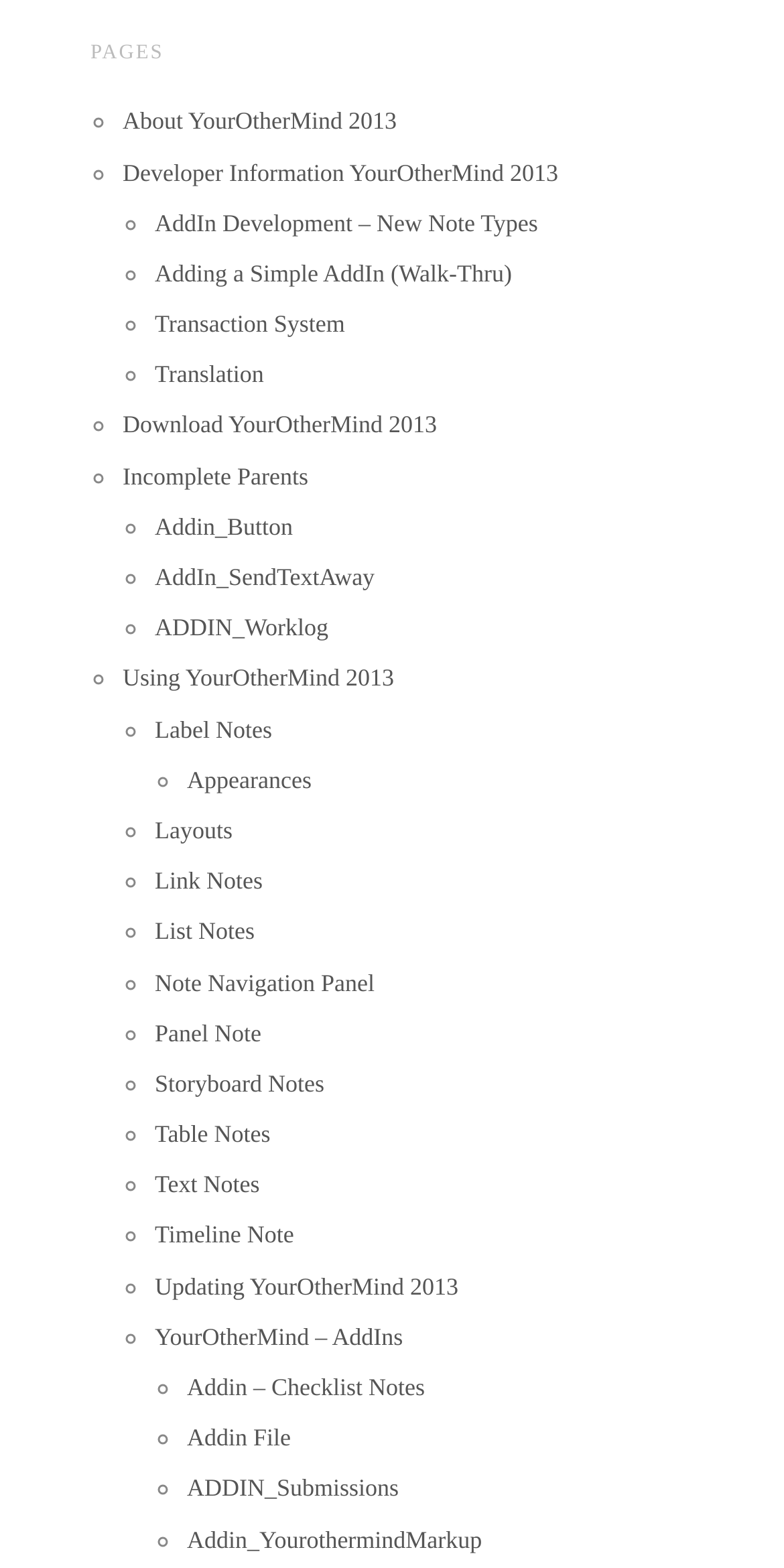What is the last link under the 'PAGES' heading?
Using the image, respond with a single word or phrase.

Addin_YourothermindMarkup